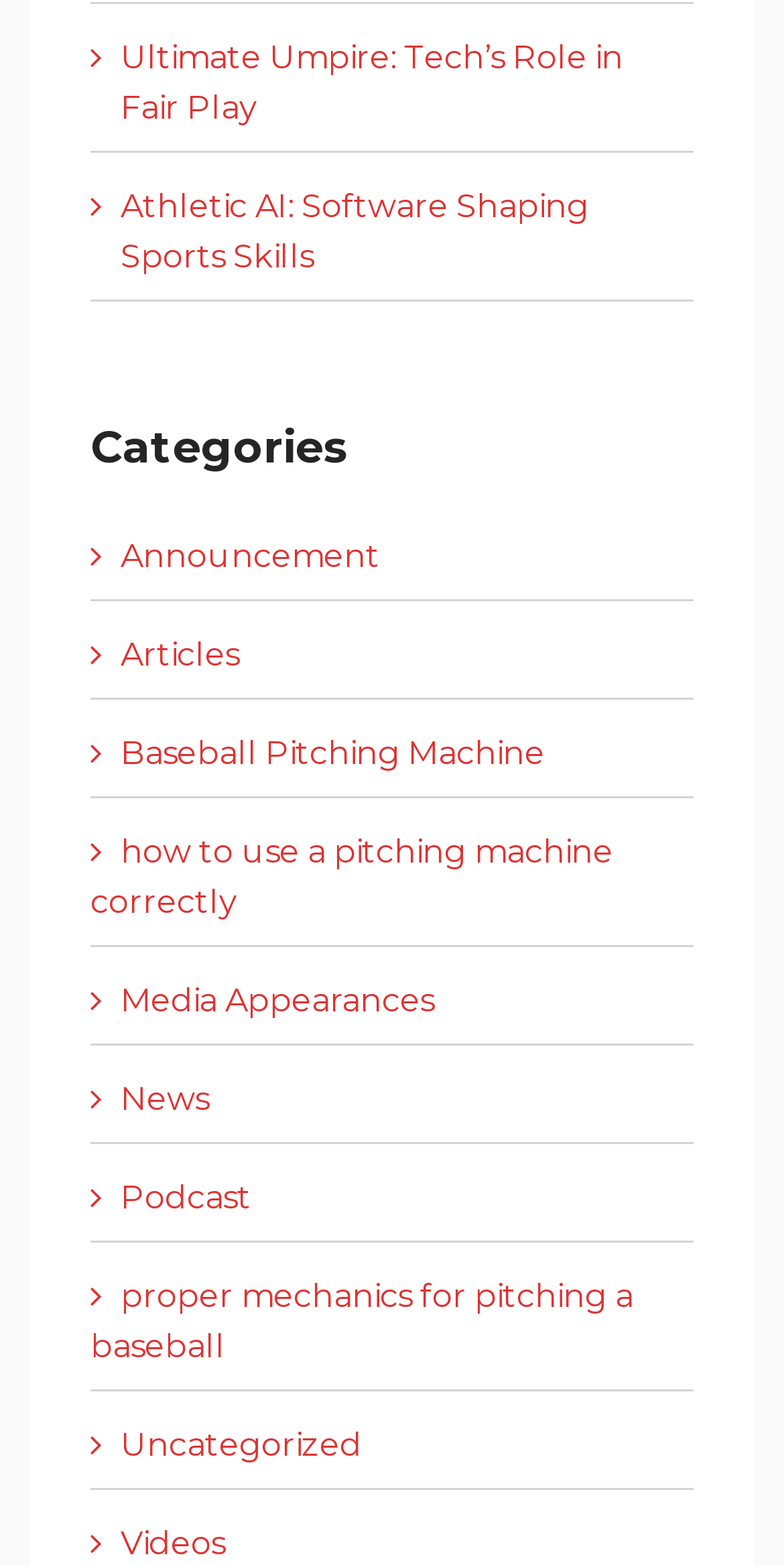Determine the bounding box coordinates in the format (top-left x, top-left y, bottom-right x, bottom-right y). Ensure all values are floating point numbers between 0 and 1. Identify the bounding box of the UI element described by: Podcast

[0.115, 0.753, 0.346, 0.777]